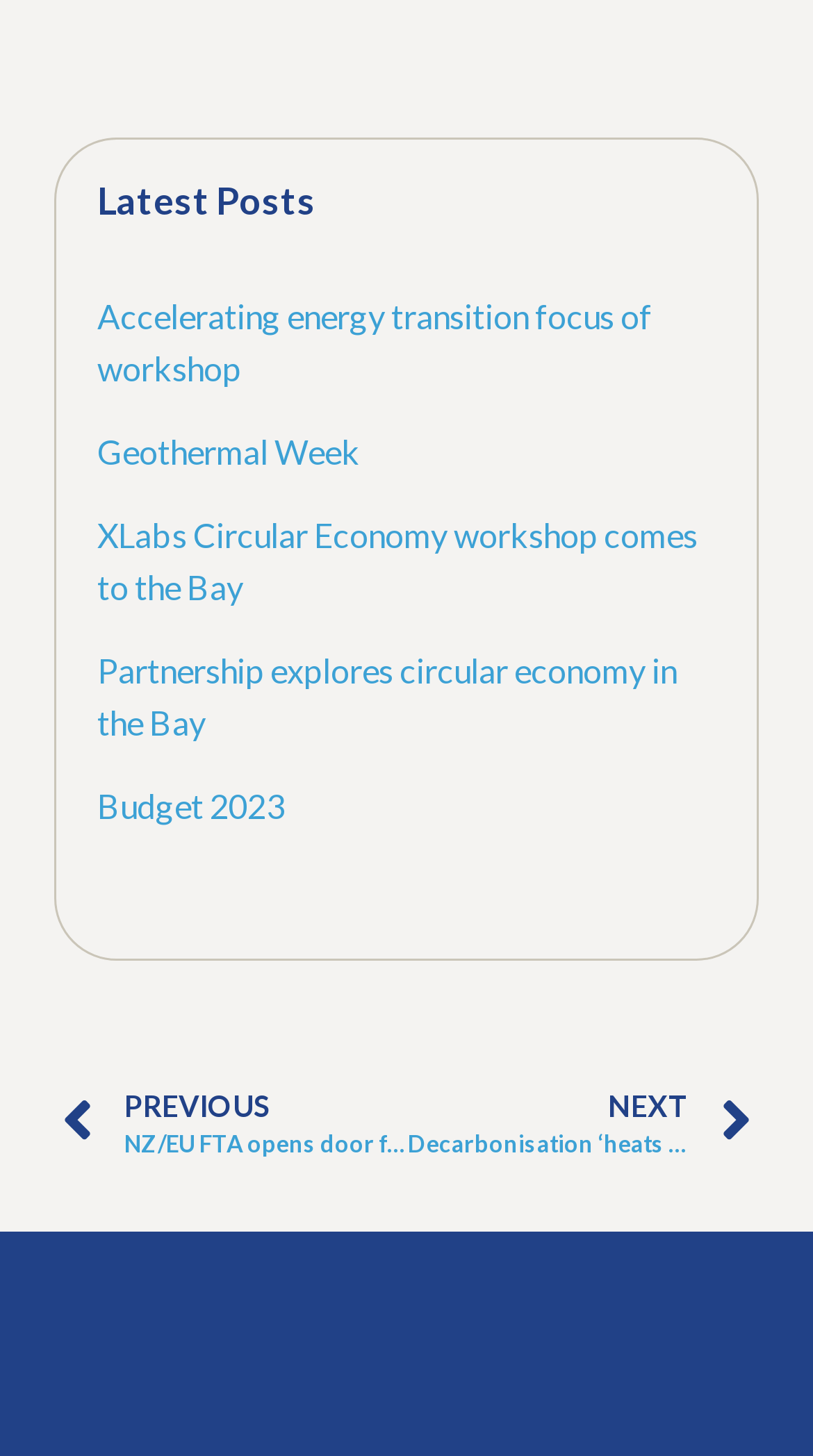Give a one-word or short phrase answer to this question: 
What is the purpose of the 'Prev' and 'Next' links?

Navigation